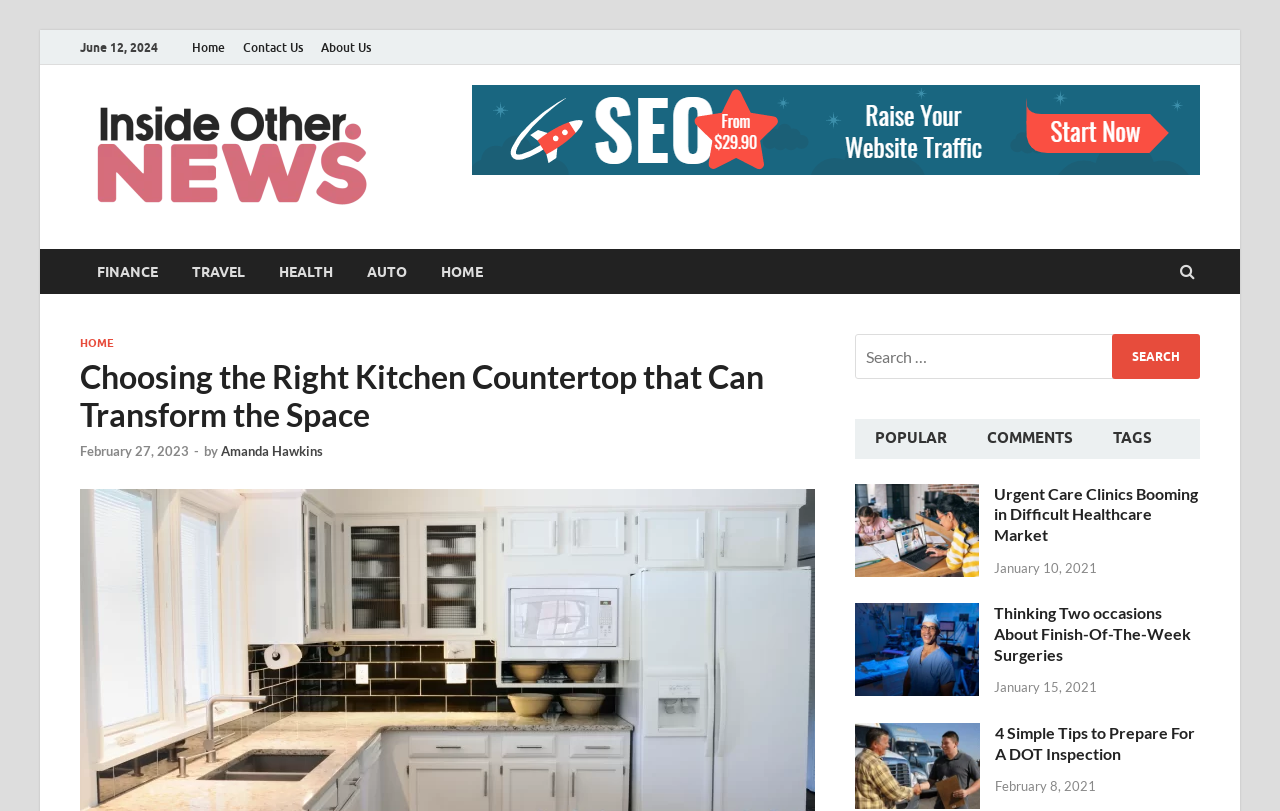Find the bounding box coordinates of the element to click in order to complete the given instruction: "Visit the 'About Us' page."

[0.244, 0.037, 0.297, 0.08]